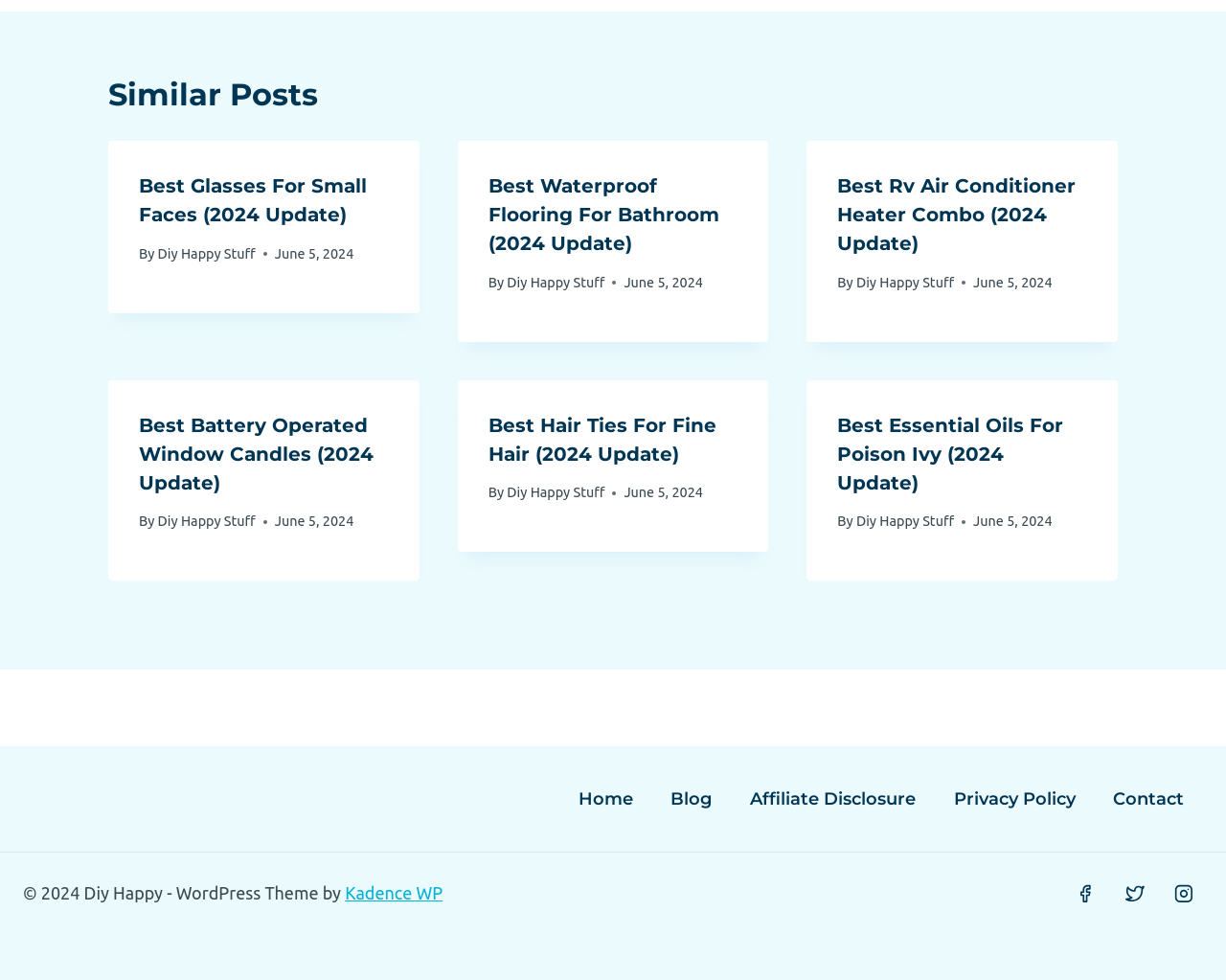Give a one-word or one-phrase response to the question:
What is the category of the posts on this webpage?

Similar Posts